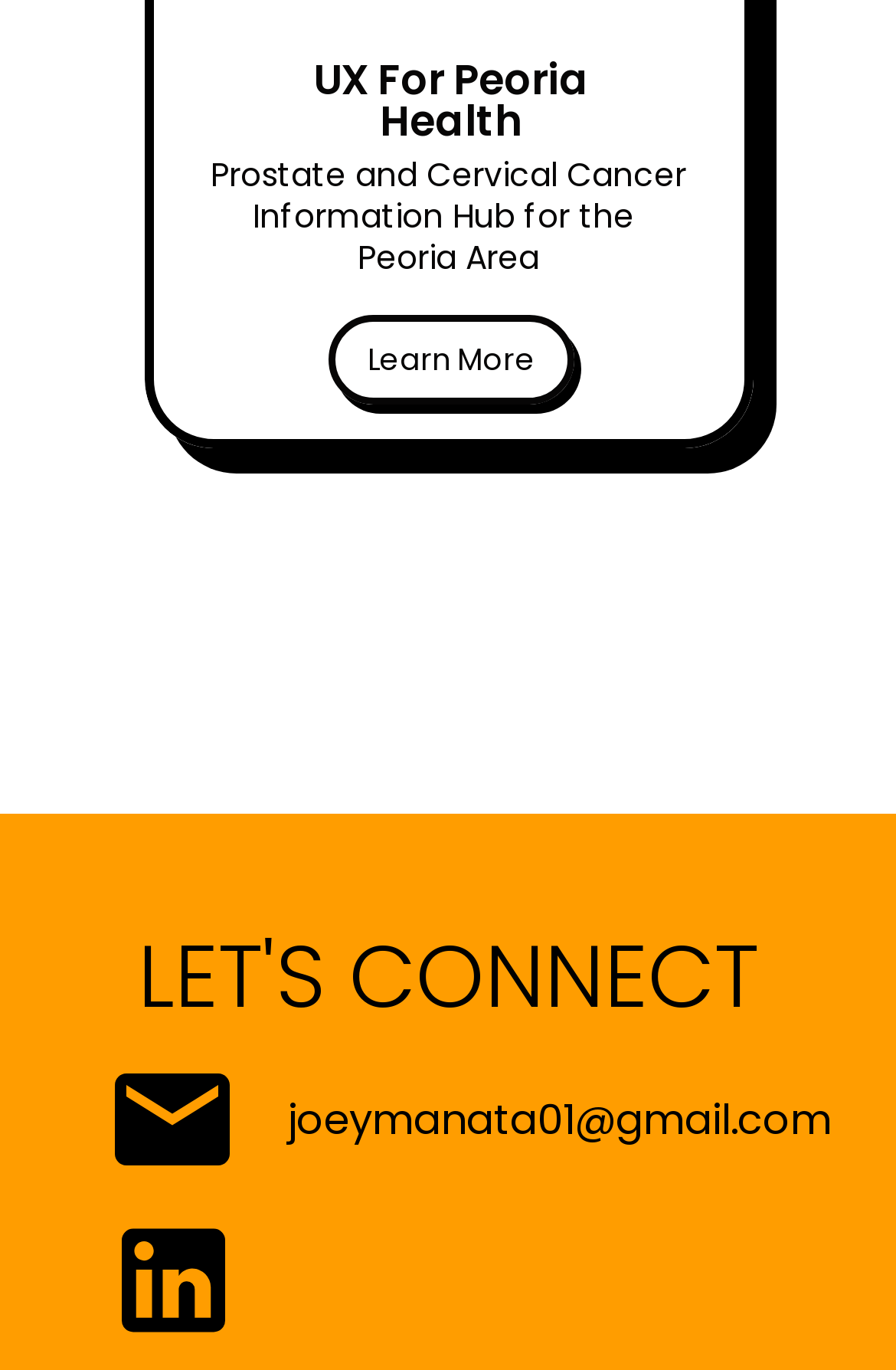What is the topic of the information hub?
Look at the screenshot and respond with a single word or phrase.

Prostate and Cervical Cancer